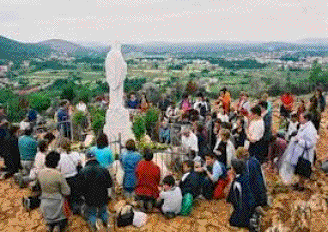Reply to the question below using a single word or brief phrase:
What is the atmosphere of the gathering?

Tranquil and reverent